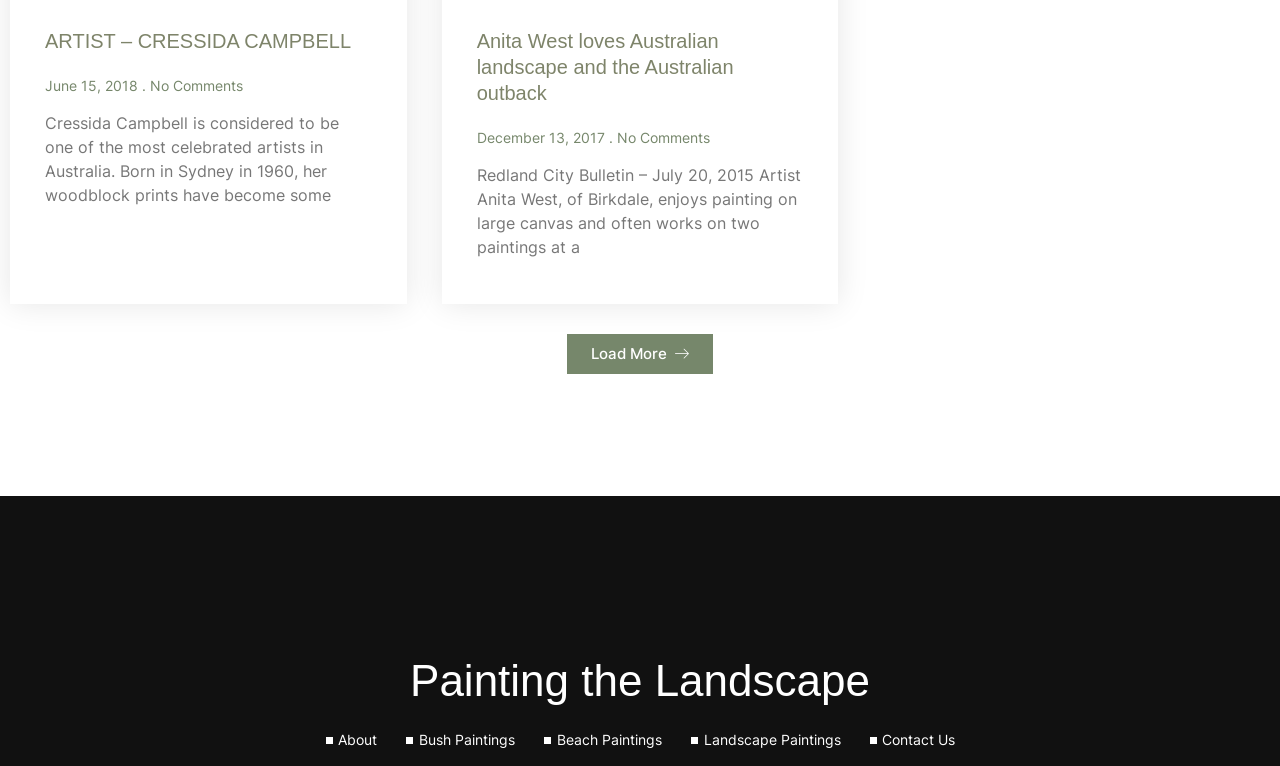What is the function of the button at the bottom of the webpage?
Please give a detailed and elaborate explanation in response to the question.

The button with the text 'Load More' is located at the bottom of the webpage, indicating that it is used to load more content, possibly more posts or articles.